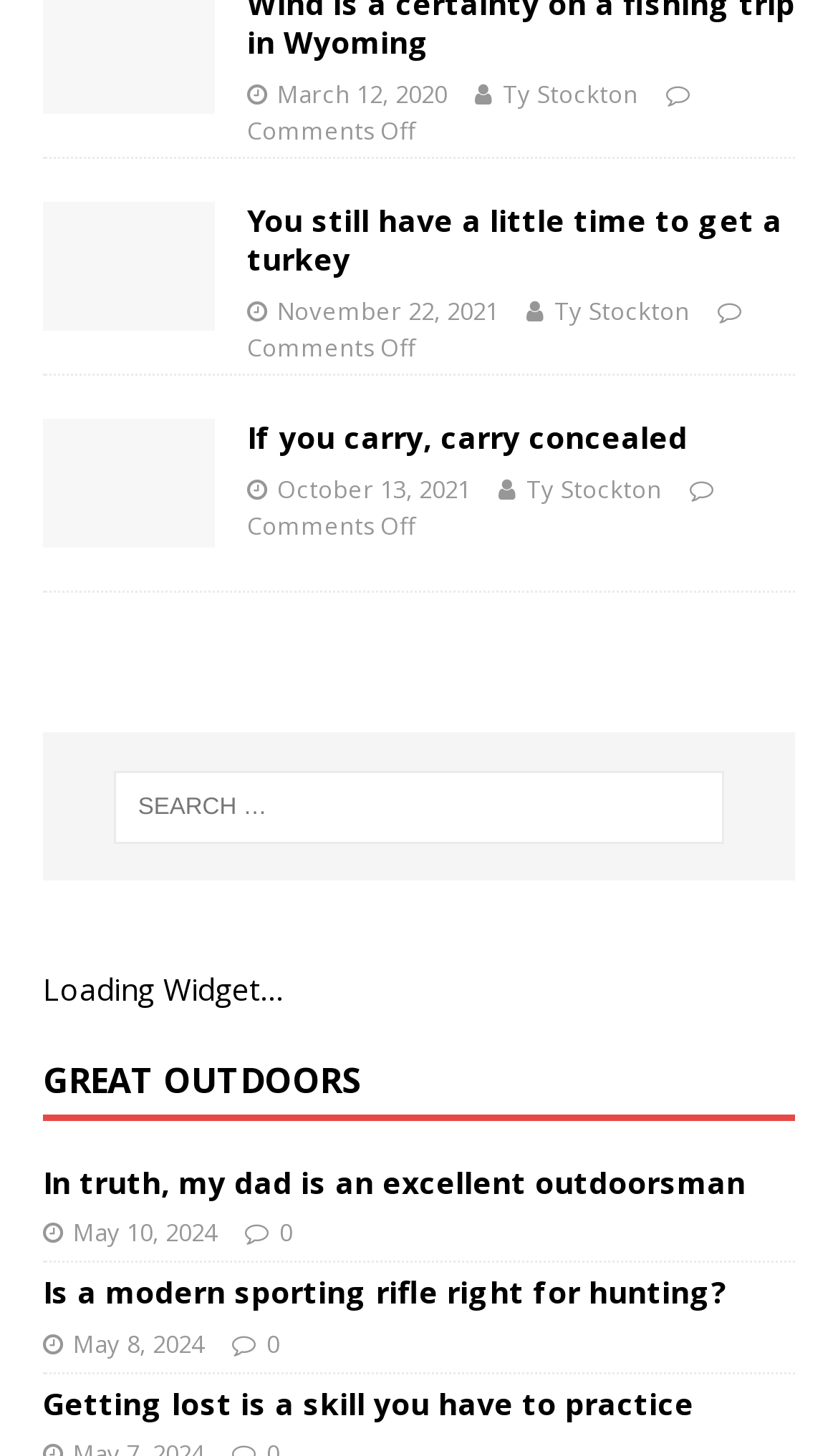Select the bounding box coordinates of the element I need to click to carry out the following instruction: "Read the article 'You still have a little time to get a turkey'".

[0.295, 0.138, 0.933, 0.192]